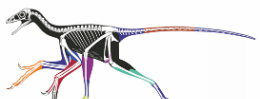Based on the image, please respond to the question with as much detail as possible:
What colors are used to highlight the dinosaur's limbs?

The caption states that 'various colored limbs, including hues of orange, yellow, green, blue, and purple, add a vibrant touch', suggesting that these colors are used to highlight the dinosaur's limbs.